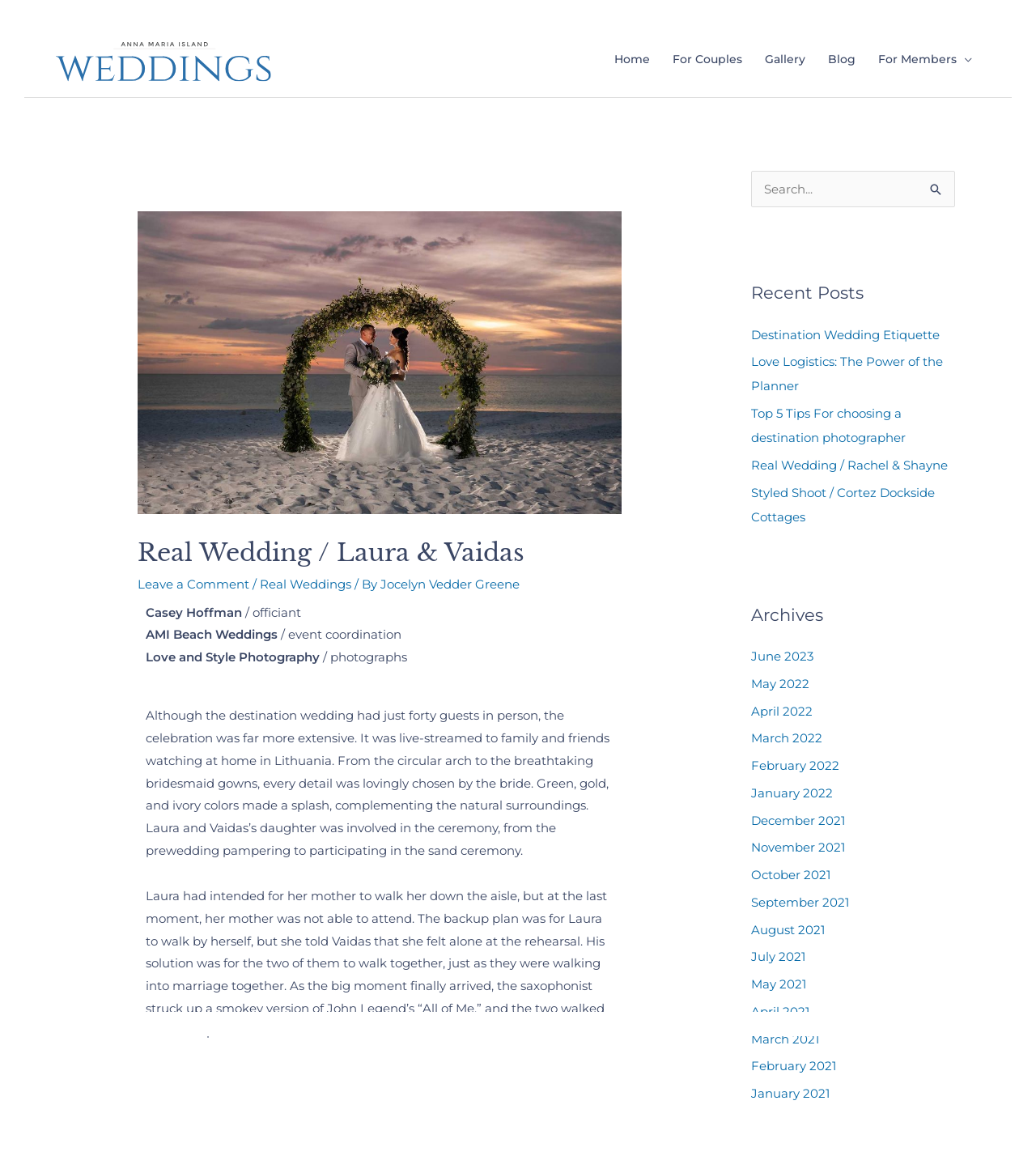Determine the bounding box coordinates for the area that needs to be clicked to fulfill this task: "Click on the 'Home' link". The coordinates must be given as four float numbers between 0 and 1, i.e., [left, top, right, bottom].

[0.582, 0.032, 0.638, 0.071]